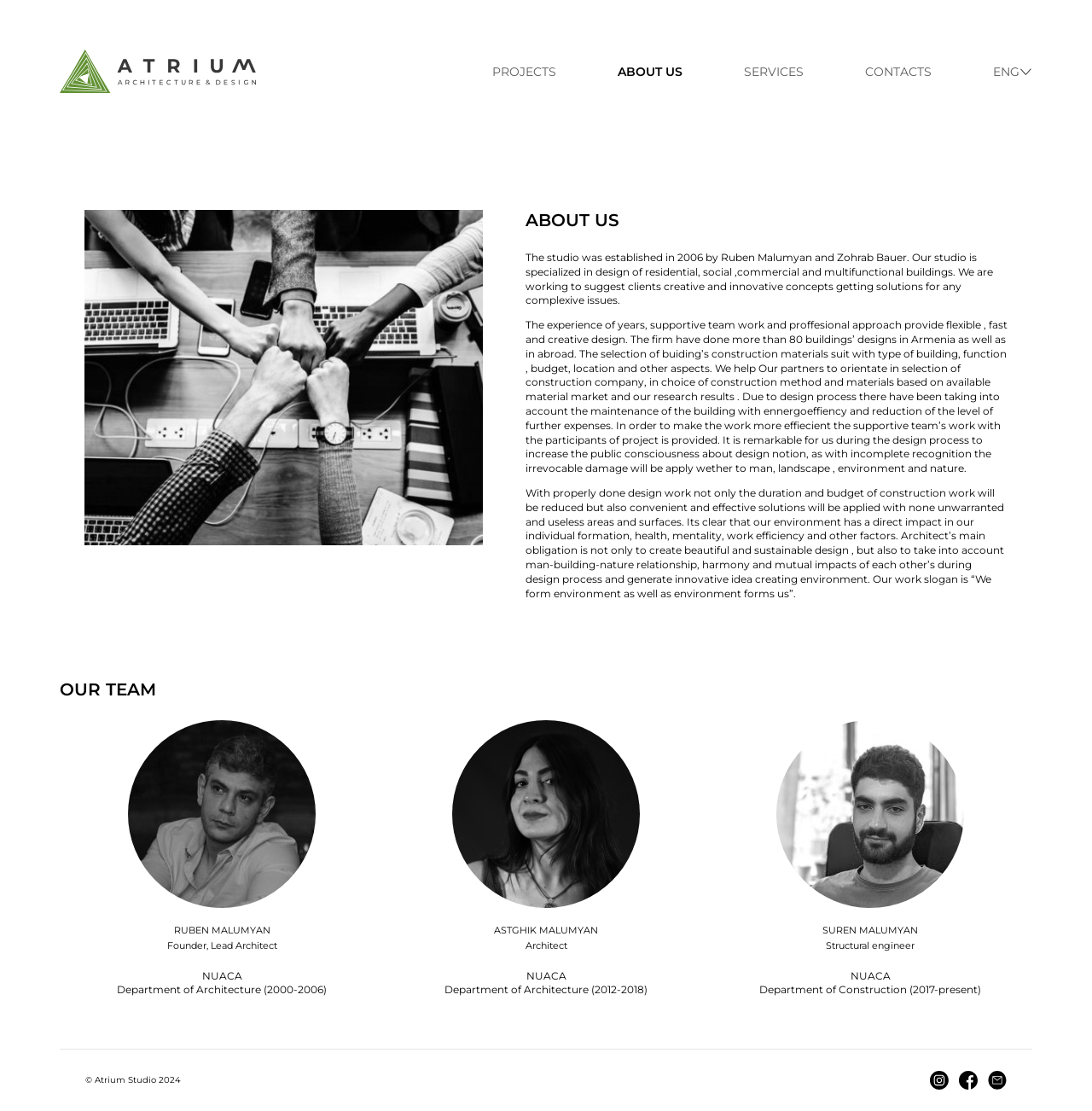Refer to the image and provide an in-depth answer to the question: 
What is the name of the studio?

The name of the studio can be found in the top-left corner of the webpage, where the logo is located. The logo is an image with the text 'Atrium' written on it.